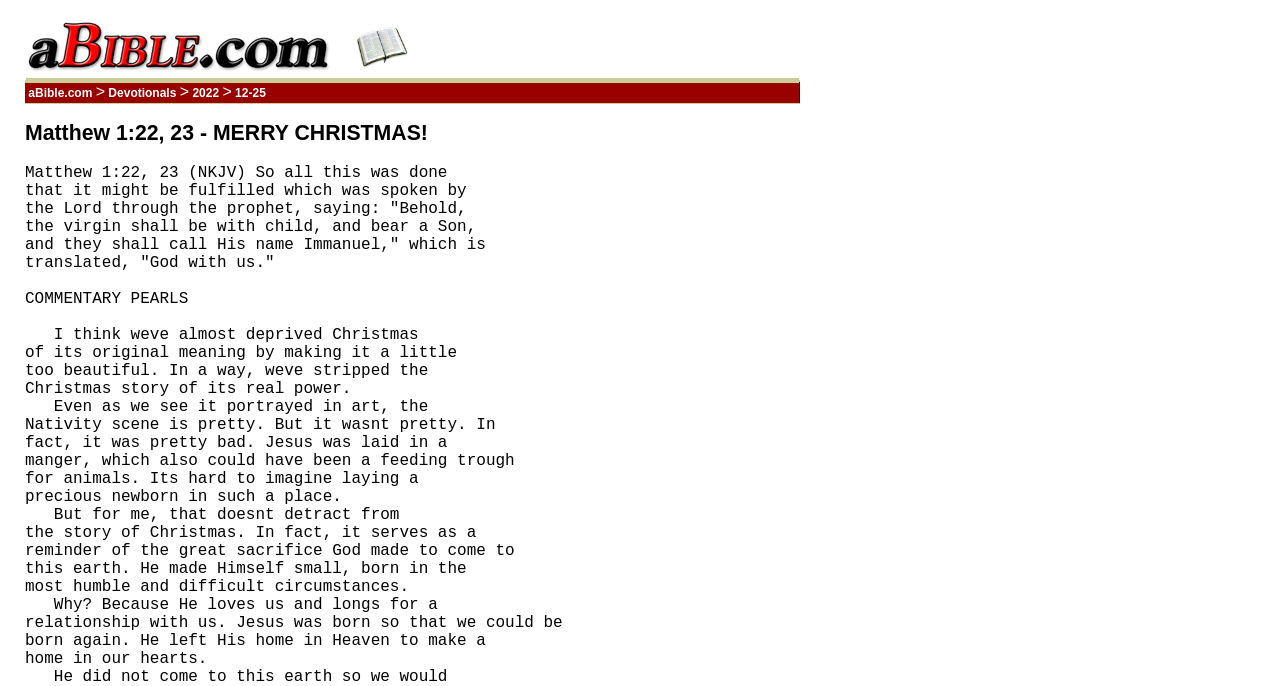What is the current devotion?
Using the visual information, reply with a single word or short phrase.

Matthew 1:22, 23